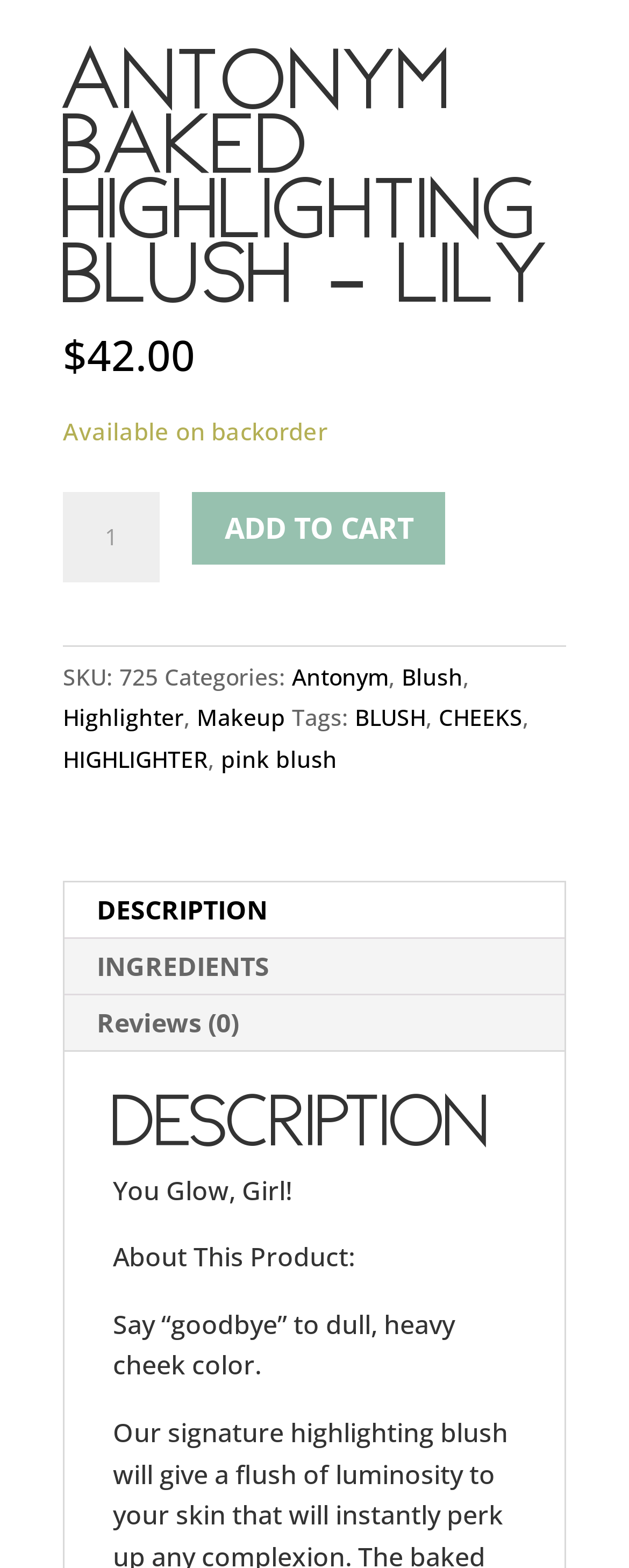Kindly determine the bounding box coordinates of the area that needs to be clicked to fulfill this instruction: "Read product description".

[0.097, 0.562, 0.903, 0.598]